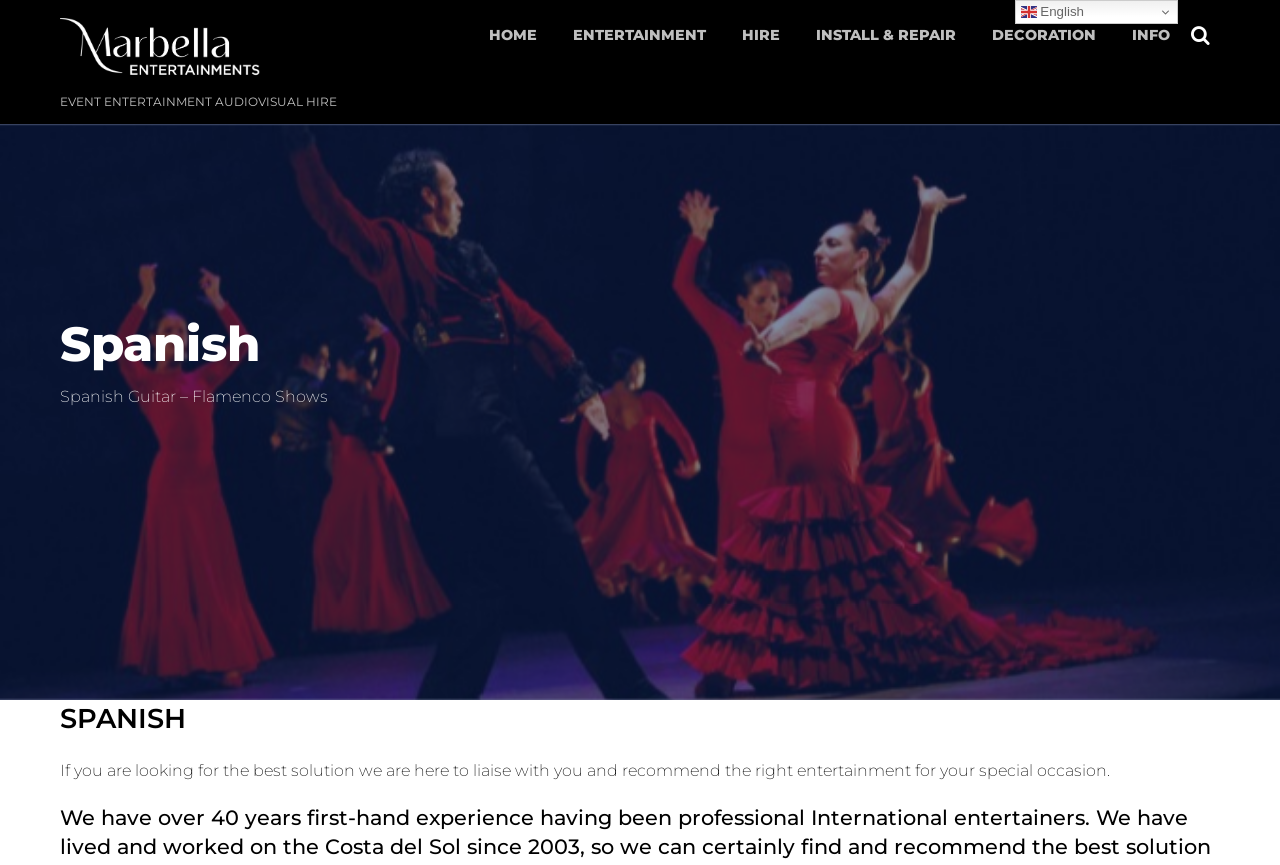Observe the image and answer the following question in detail: What language option is available?

I found a link 'en English' on the top-right corner of the webpage, which suggests that the website is available in English language.